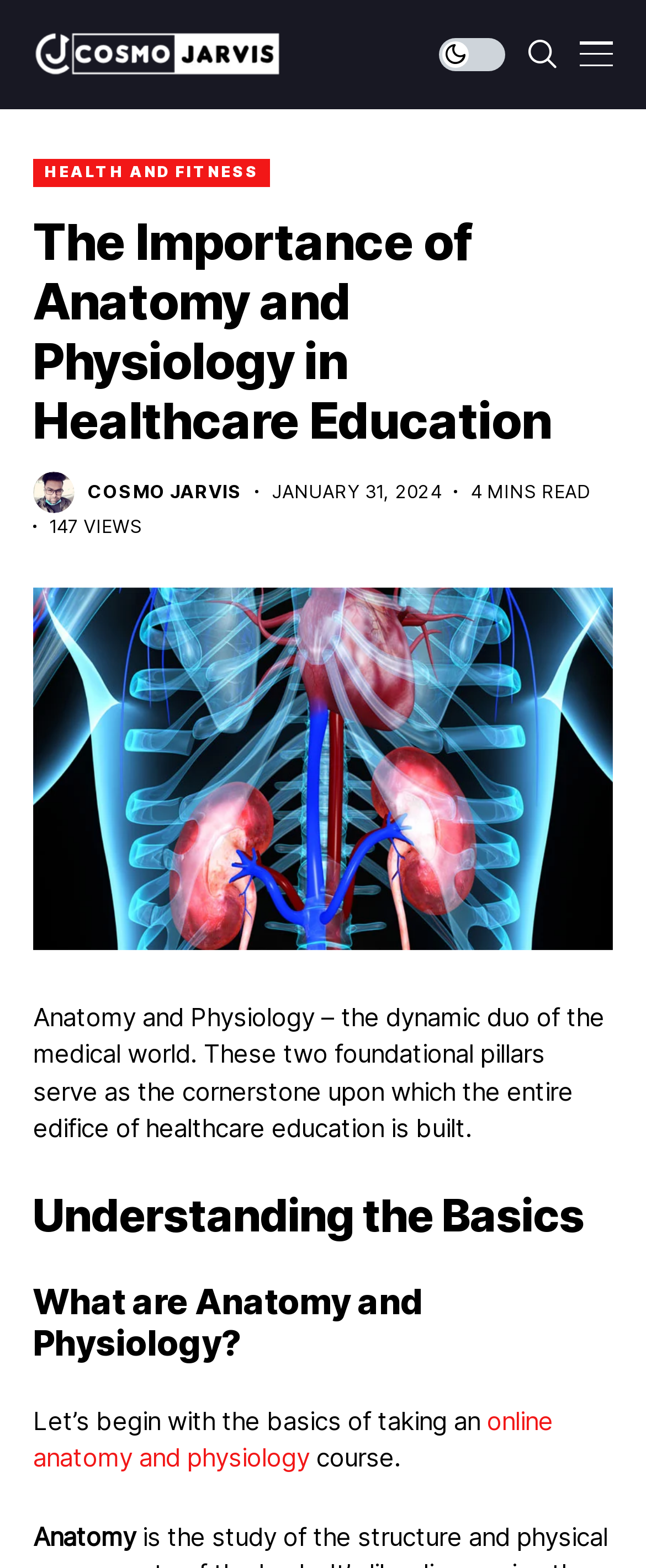For the element described, predict the bounding box coordinates as (top-left x, top-left y, bottom-right x, bottom-right y). All values should be between 0 and 1. Element description: online anatomy and physiology

[0.051, 0.896, 0.856, 0.939]